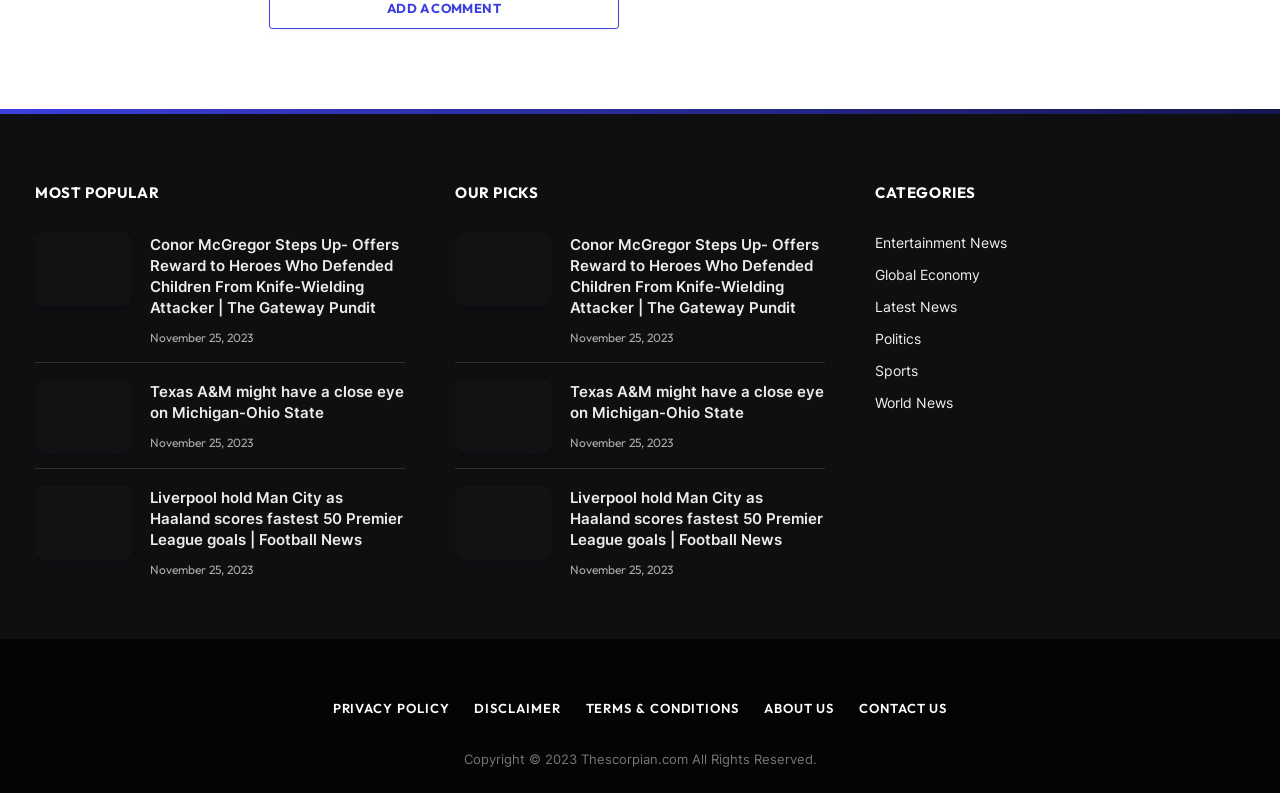Locate the bounding box coordinates of the clickable region to complete the following instruction: "Click on the 'MOST POPULAR' heading."

[0.027, 0.231, 0.124, 0.254]